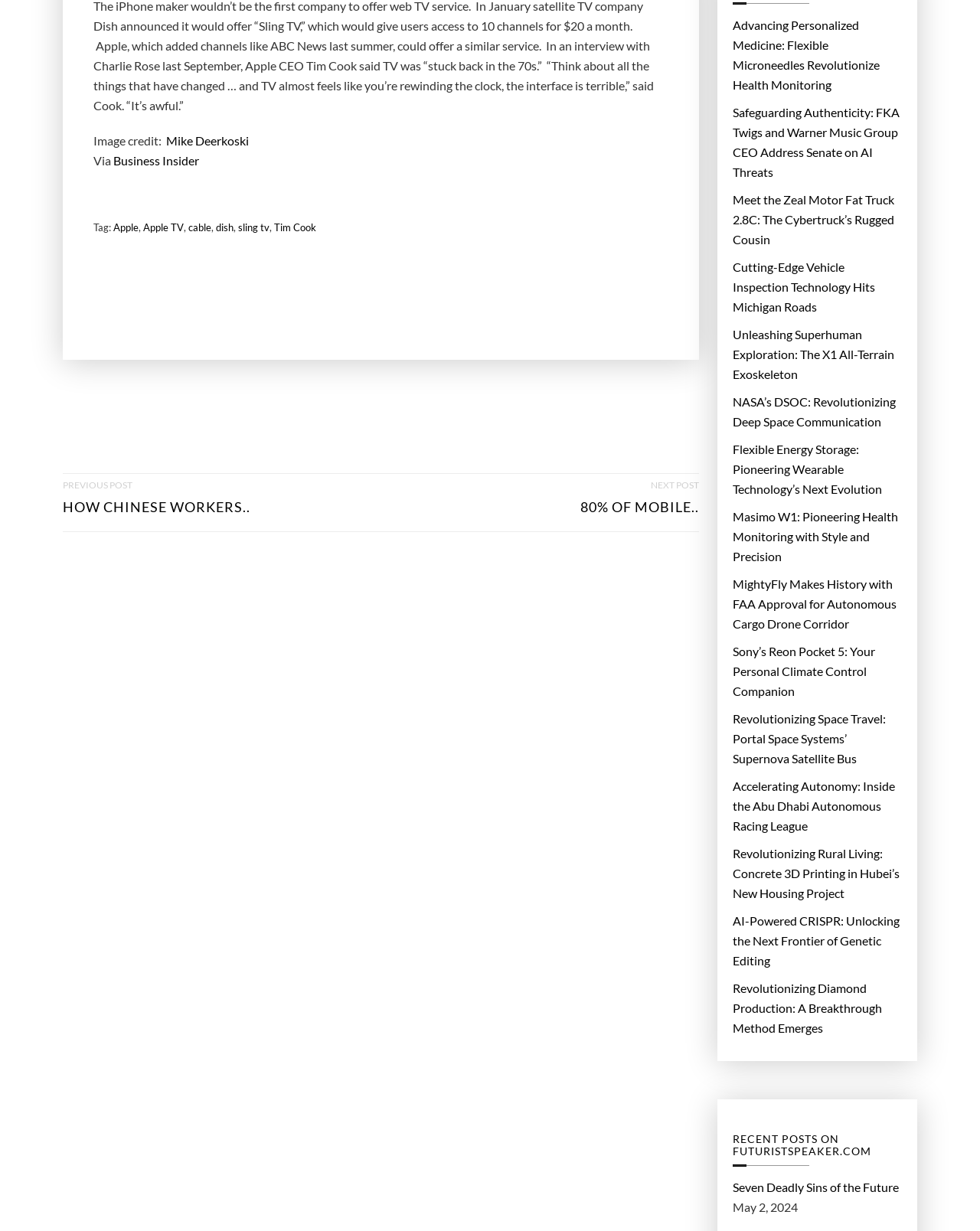Locate the bounding box of the UI element defined by this description: "Next post 80% of mobile..". The coordinates should be given as four float numbers between 0 and 1, formatted as [left, top, right, bottom].

[0.592, 0.385, 0.713, 0.431]